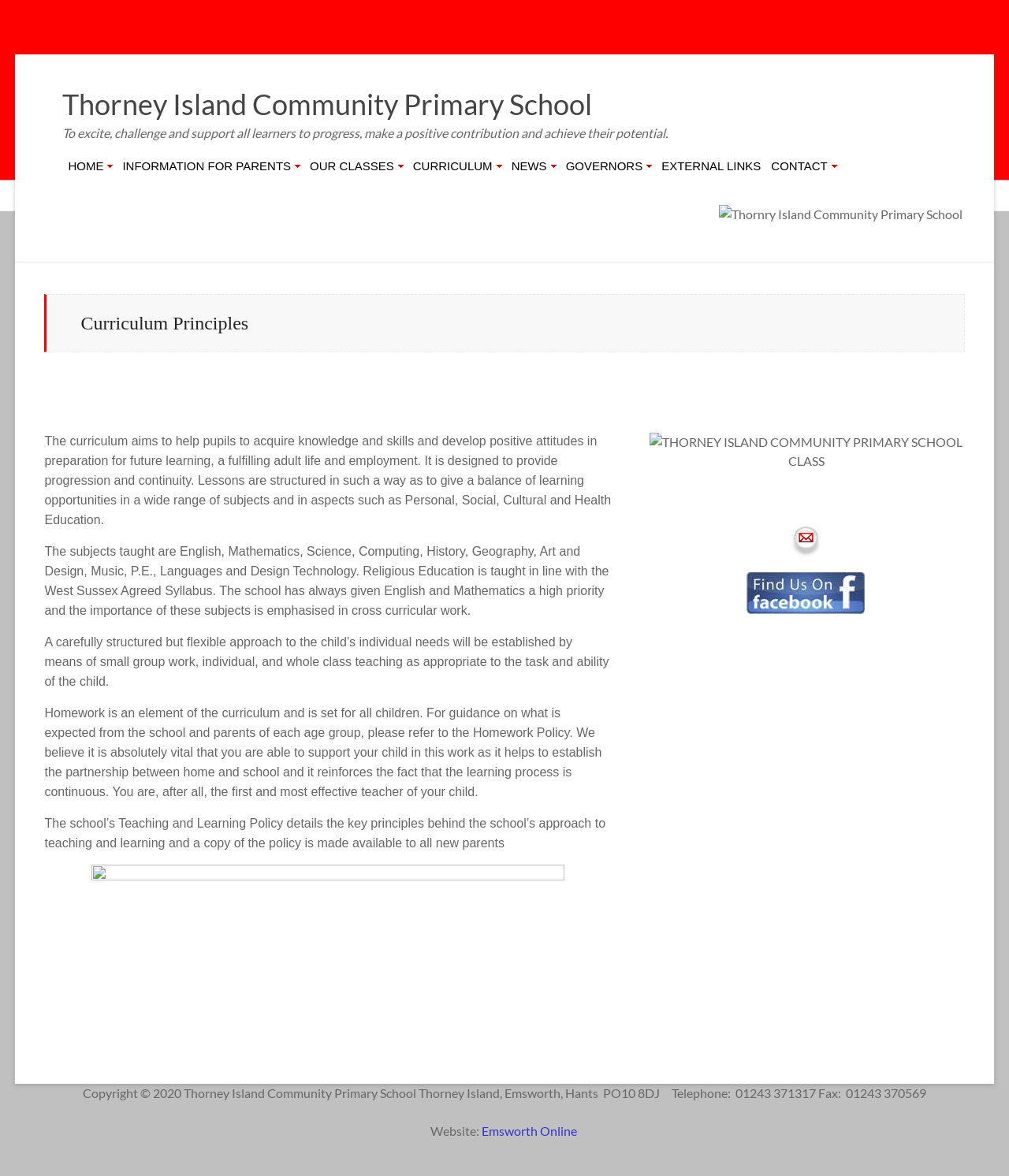What is the telephone number of the school?
Based on the image, please offer an in-depth response to the question.

The telephone number of the school can be found in the StaticText element at the bottom of the webpage, which reads 'Copyright © 2020 Thorney Island Community Primary School ... Telephone: 01243 371317 Fax: 01243 370569'.